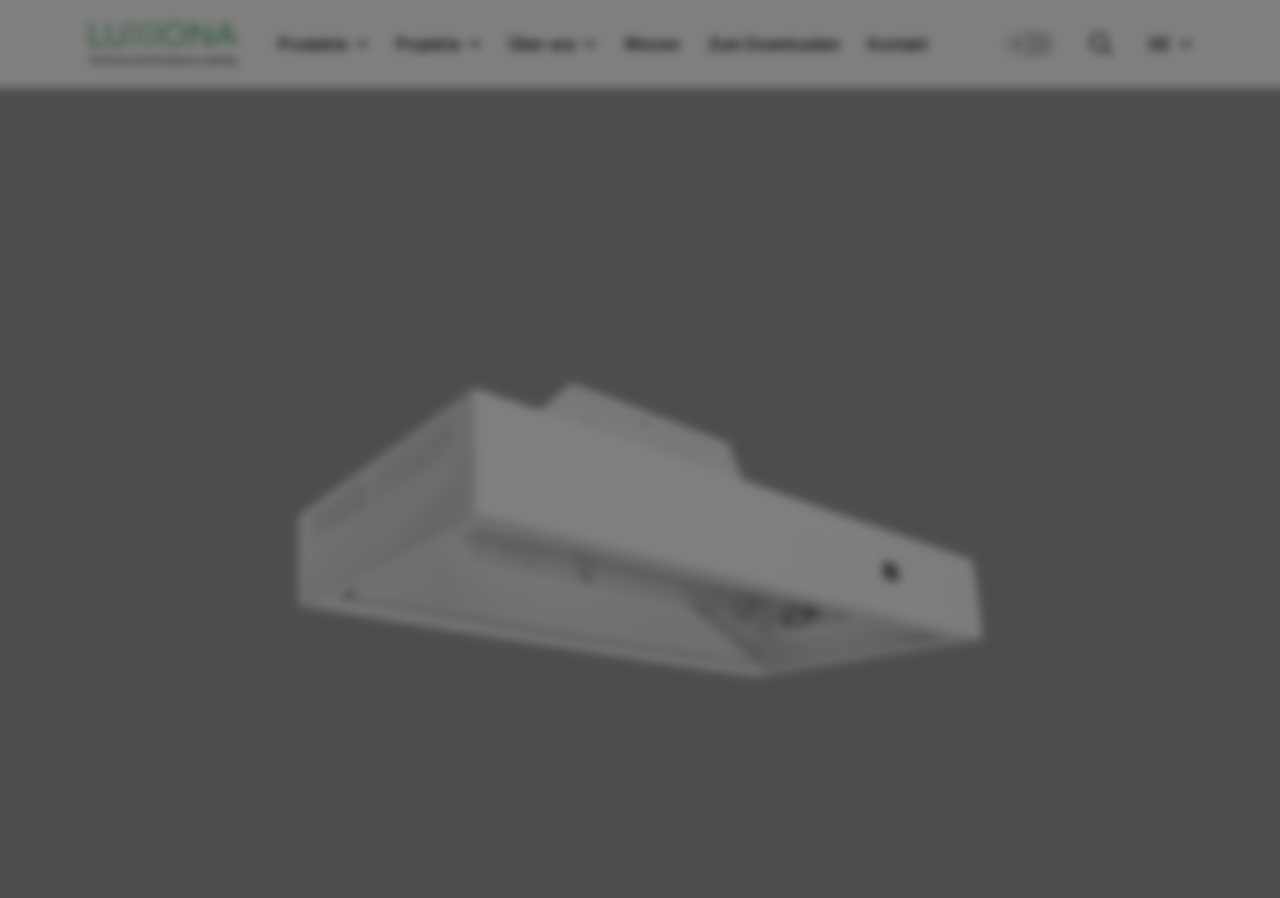Respond with a single word or short phrase to the following question: 
What is the 'Über uns' link for?

To show company information